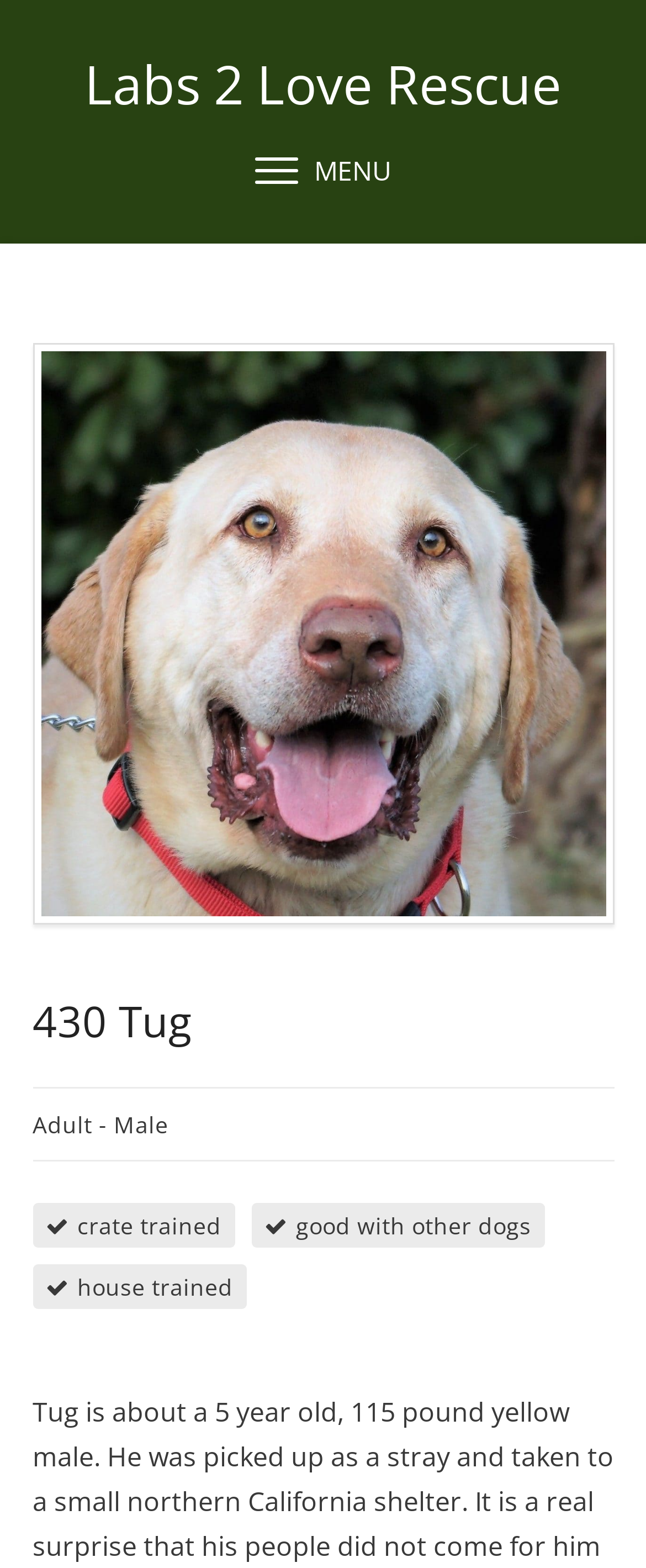Provide the bounding box coordinates for the UI element that is described by this text: "MENU". The coordinates should be in the form of four float numbers between 0 and 1: [left, top, right, bottom].

[0.394, 0.086, 0.606, 0.133]